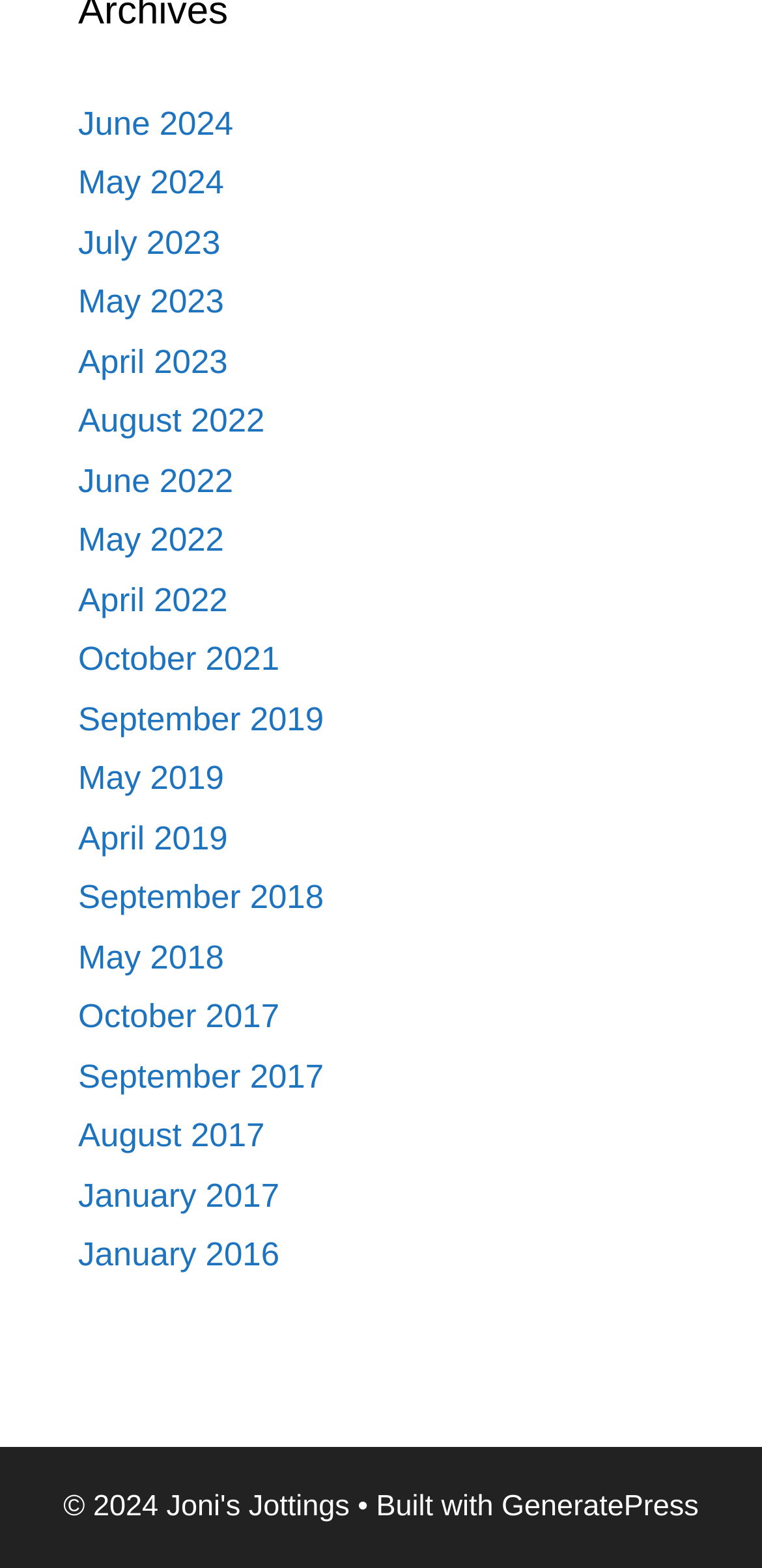Respond to the question below with a concise word or phrase:
What is the most recent month listed?

June 2024